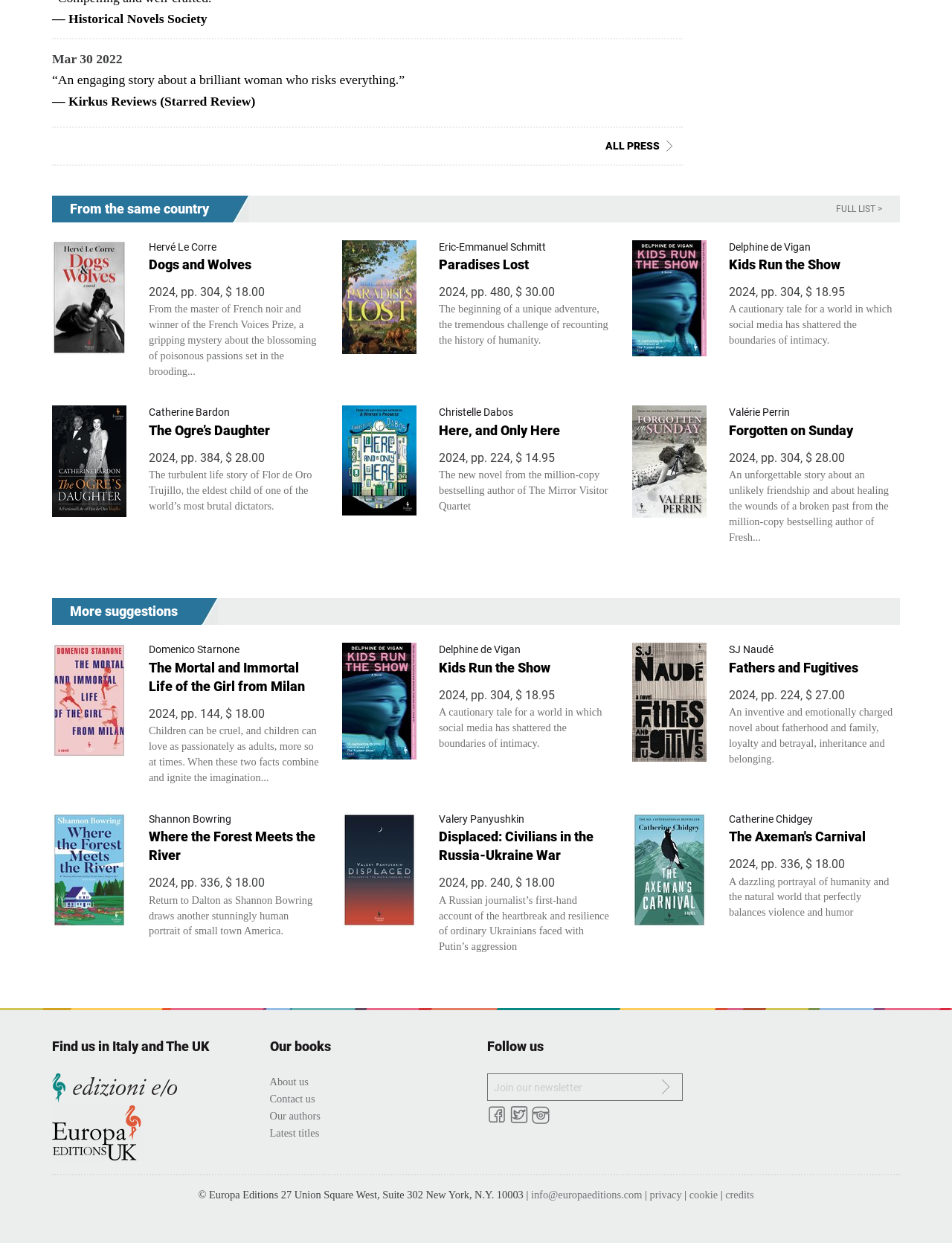Please locate the bounding box coordinates of the element that should be clicked to complete the given instruction: "See more suggestions".

[0.055, 0.481, 0.945, 0.503]